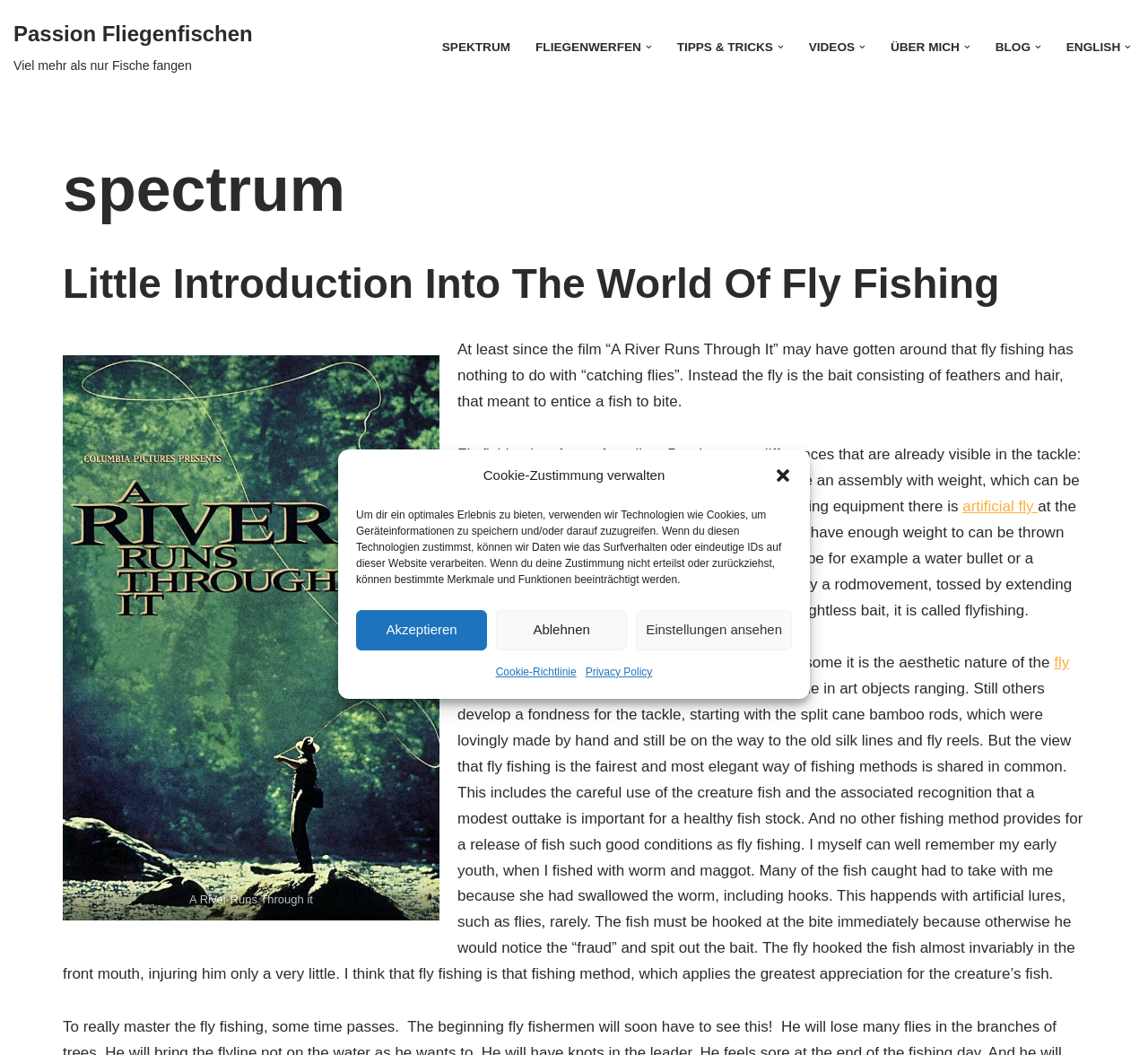What is the main difference between traditional fishing tackle and fly fishing equipment?
Refer to the image and give a detailed answer to the query.

According to the webpage, the main difference between traditional fishing tackle and fly fishing equipment is the weight of the bait. Traditional fishing tackle has a weighted assembly at the end of the line, whereas fly fishing equipment has a weightless artificial fly that requires an auxiliary weight to be cast.